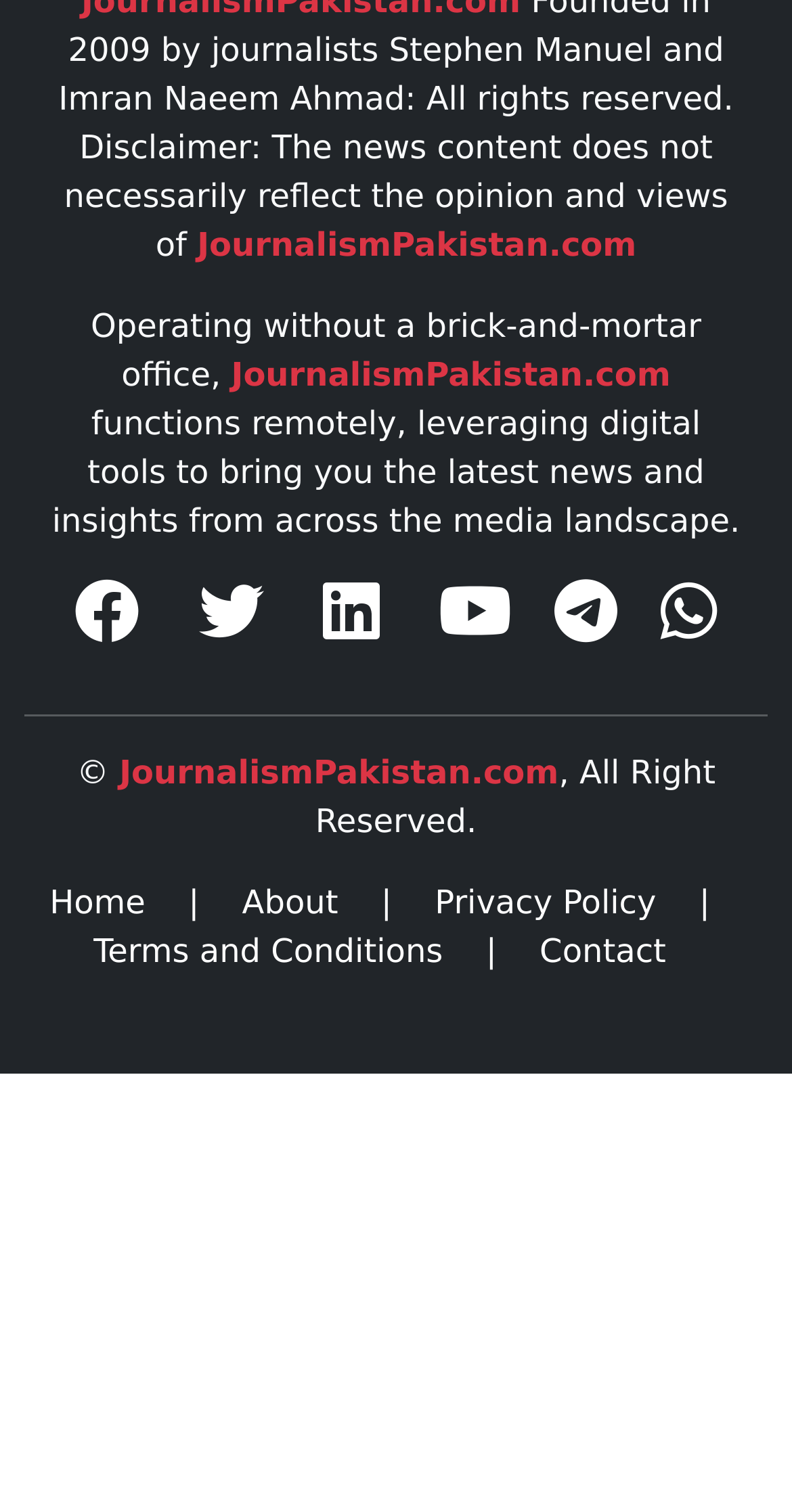Please identify the bounding box coordinates of the area I need to click to accomplish the following instruction: "contact us".

[0.681, 0.616, 0.882, 0.641]